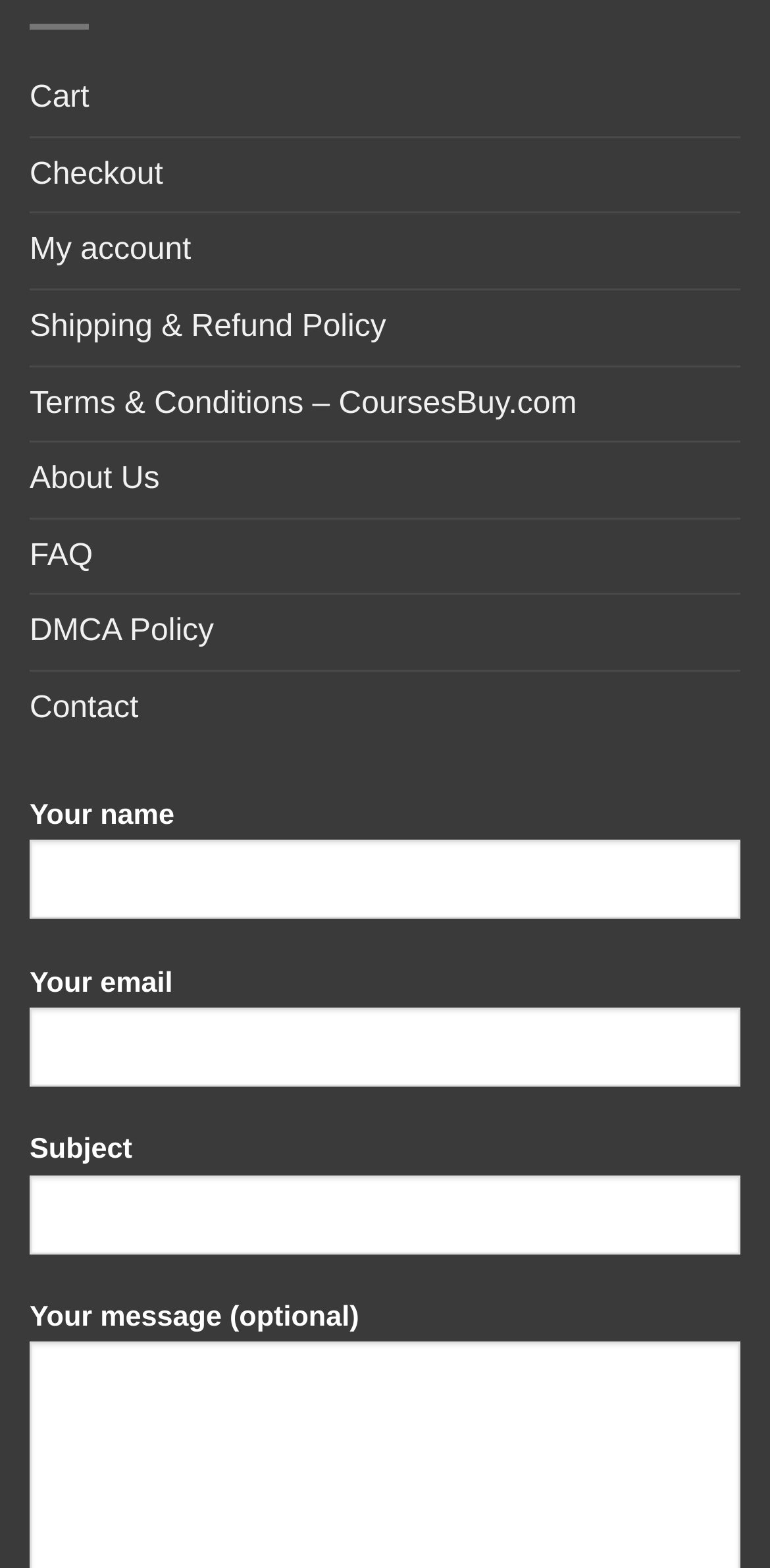Identify the bounding box coordinates of the clickable region to carry out the given instruction: "Enter your name".

[0.038, 0.535, 0.962, 0.586]